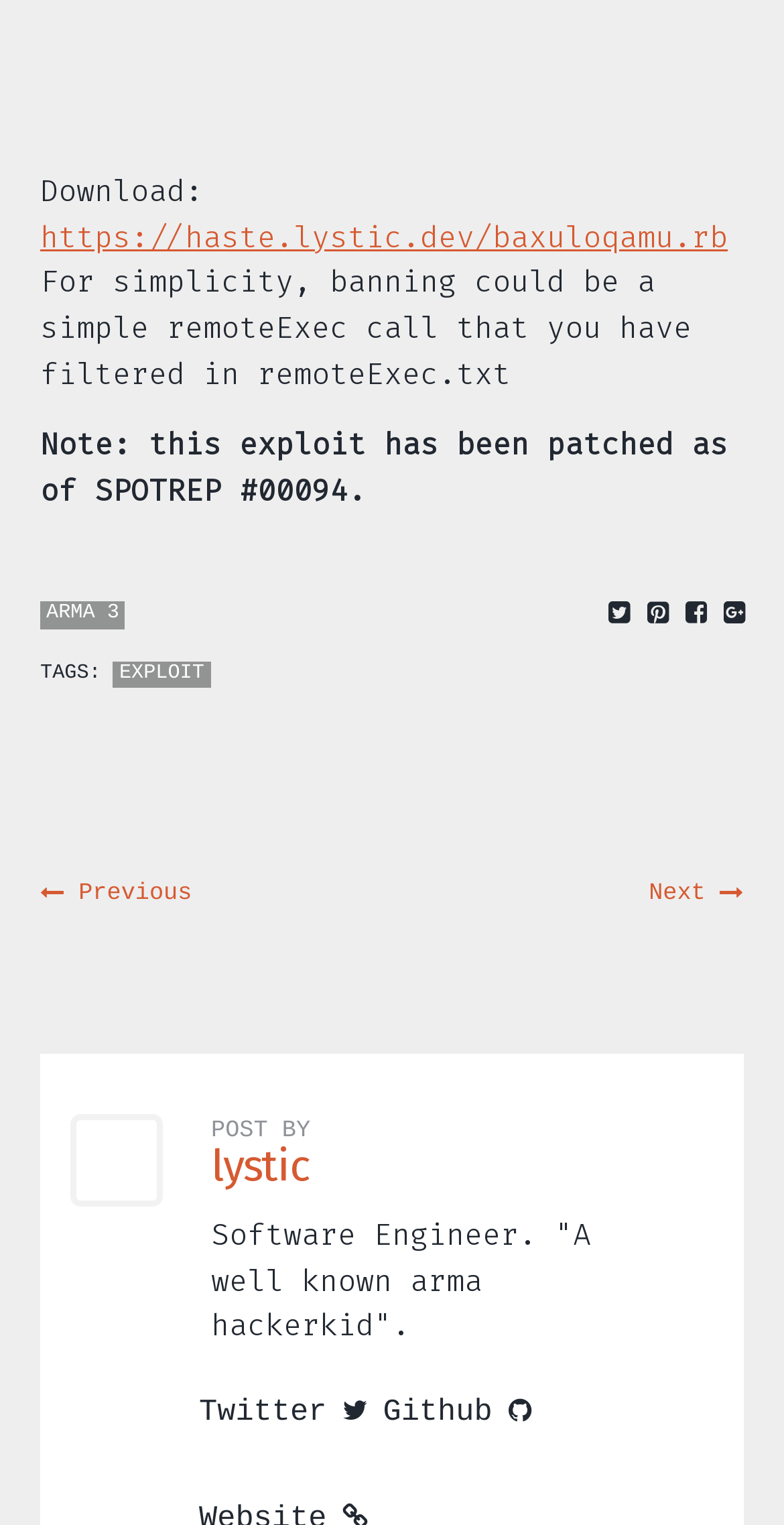Determine the bounding box coordinates of the clickable element to complete this instruction: "View lystic's profile". Provide the coordinates in the format of four float numbers between 0 and 1, [left, top, right, bottom].

[0.269, 0.747, 0.392, 0.782]